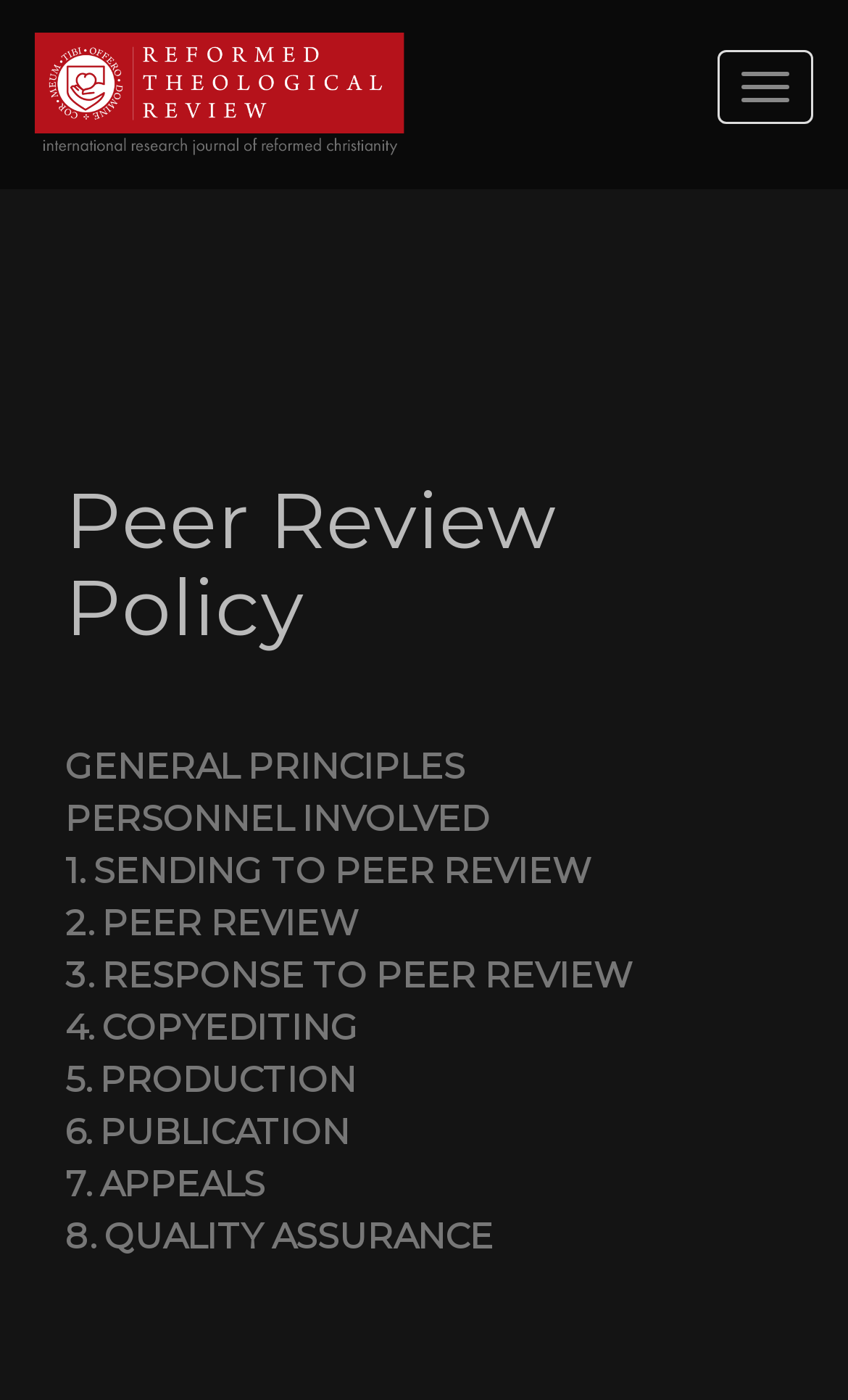Please provide a short answer using a single word or phrase for the question:
How many links are in the main navigation?

3